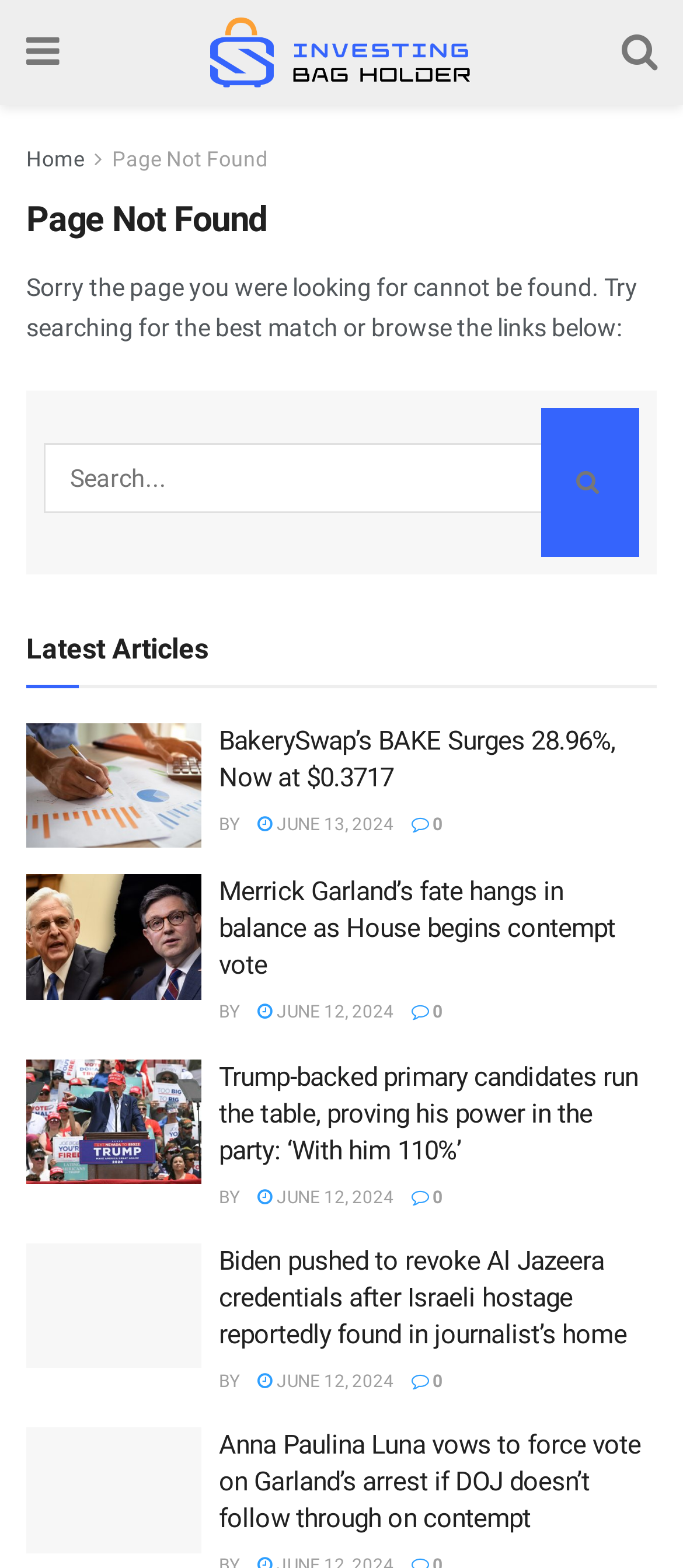What is the date of the second article?
Based on the visual details in the image, please answer the question thoroughly.

The second article has a date 'JUNE 12, 2024' listed below the article heading, indicating that the article was published on this date.